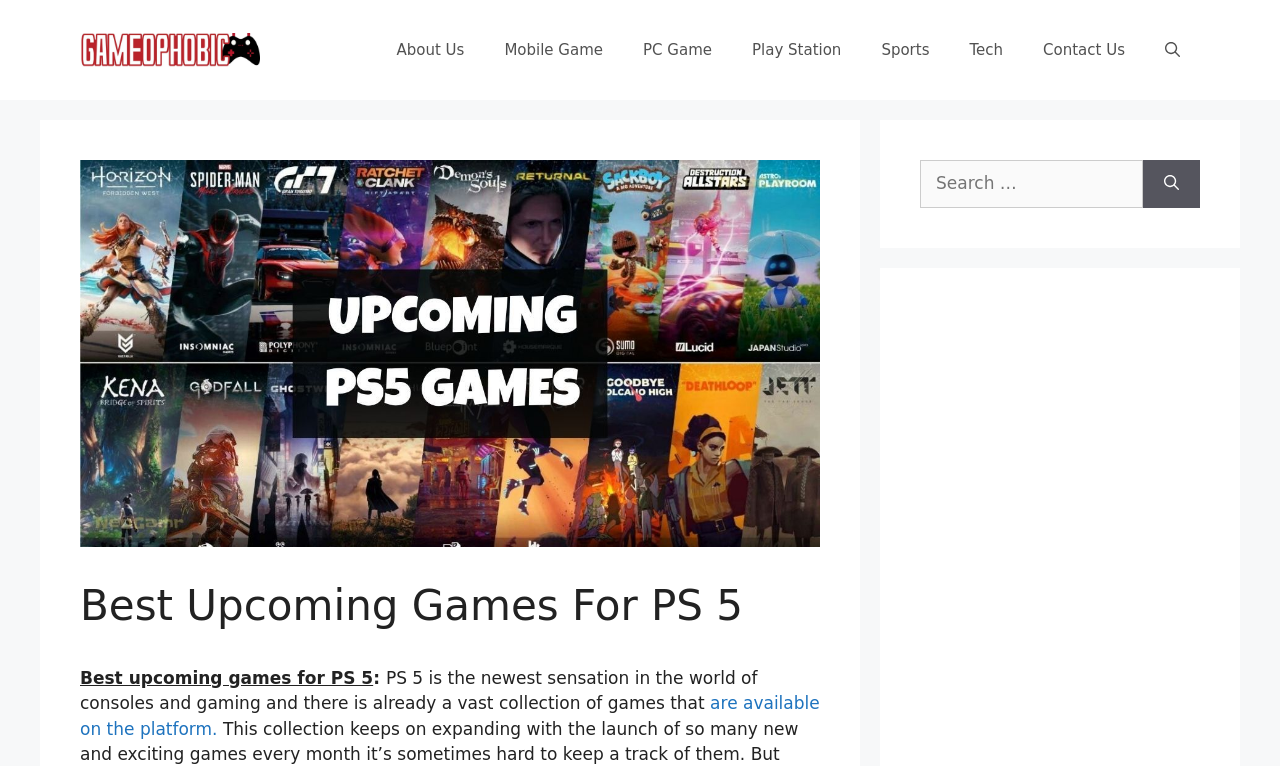Generate a comprehensive description of the webpage.

The webpage is about the best upcoming games for PS 5. At the top, there is a banner with the site's name "Gameophobic" accompanied by an image, taking up the full width of the page. Below the banner, there is a primary navigation menu with 8 links: "About Us", "Mobile Game", "PC Game", "Play Station", "Sports", "Tech", "Contact Us", and "Open Search Bar". 

On the left side of the page, there is a header section with a heading that reads "Best Upcoming Games For PS 5". Below the heading, there are three paragraphs of text that discuss the topic of PS 5 games. The first paragraph starts with "Best upcoming games for PS 5" and continues to describe the console and its games. The second paragraph is a continuation of the first, and the third paragraph is a link that completes the sentence.

On the right side of the page, there is a complementary section that takes up about a third of the page's width. This section contains a search box with a label "Search for:" and a "Search" button.